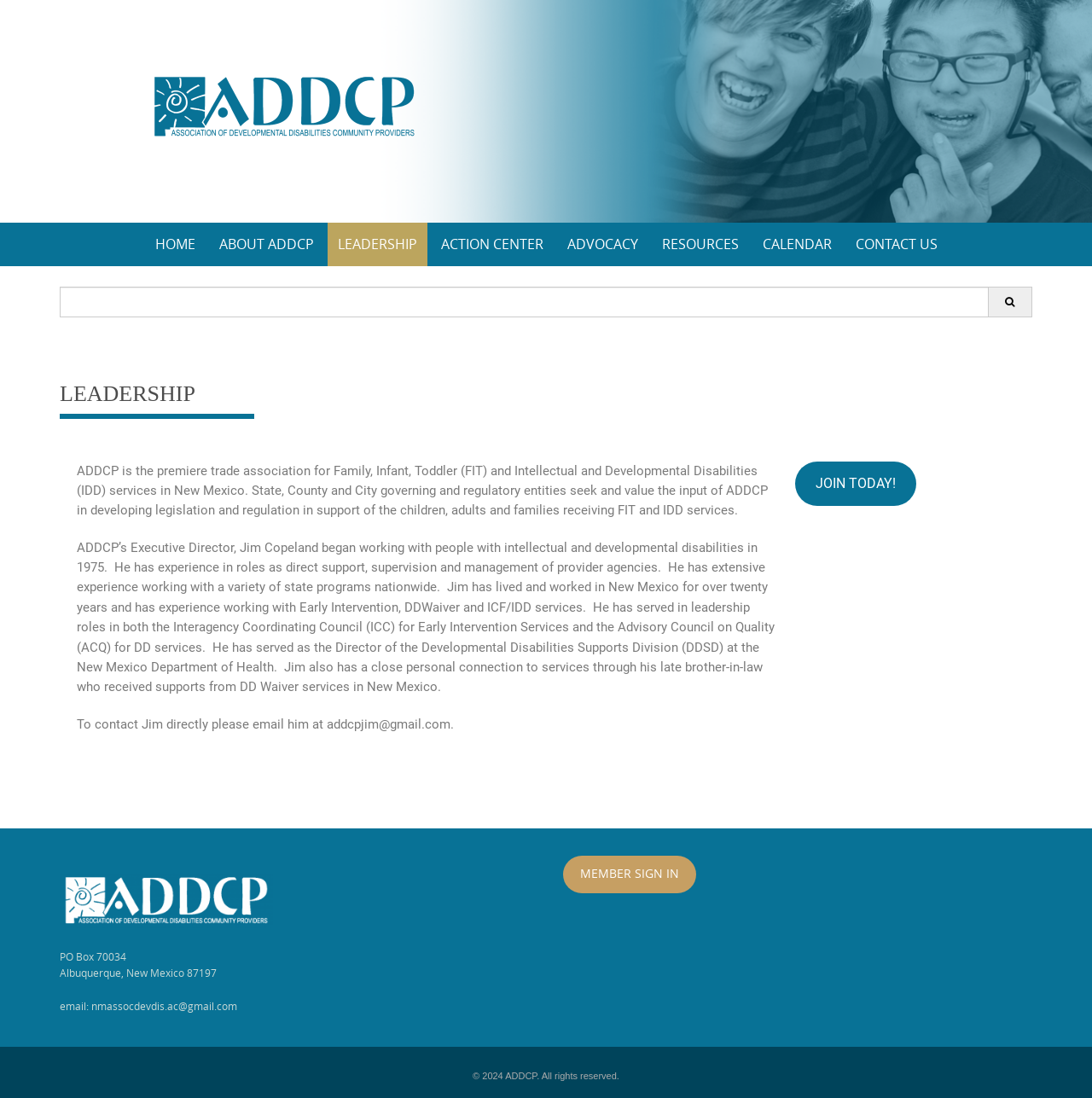From the screenshot, find the bounding box of the UI element matching this description: "ADVOCACY". Supply the bounding box coordinates in the form [left, top, right, bottom], each a float between 0 and 1.

[0.51, 0.202, 0.593, 0.242]